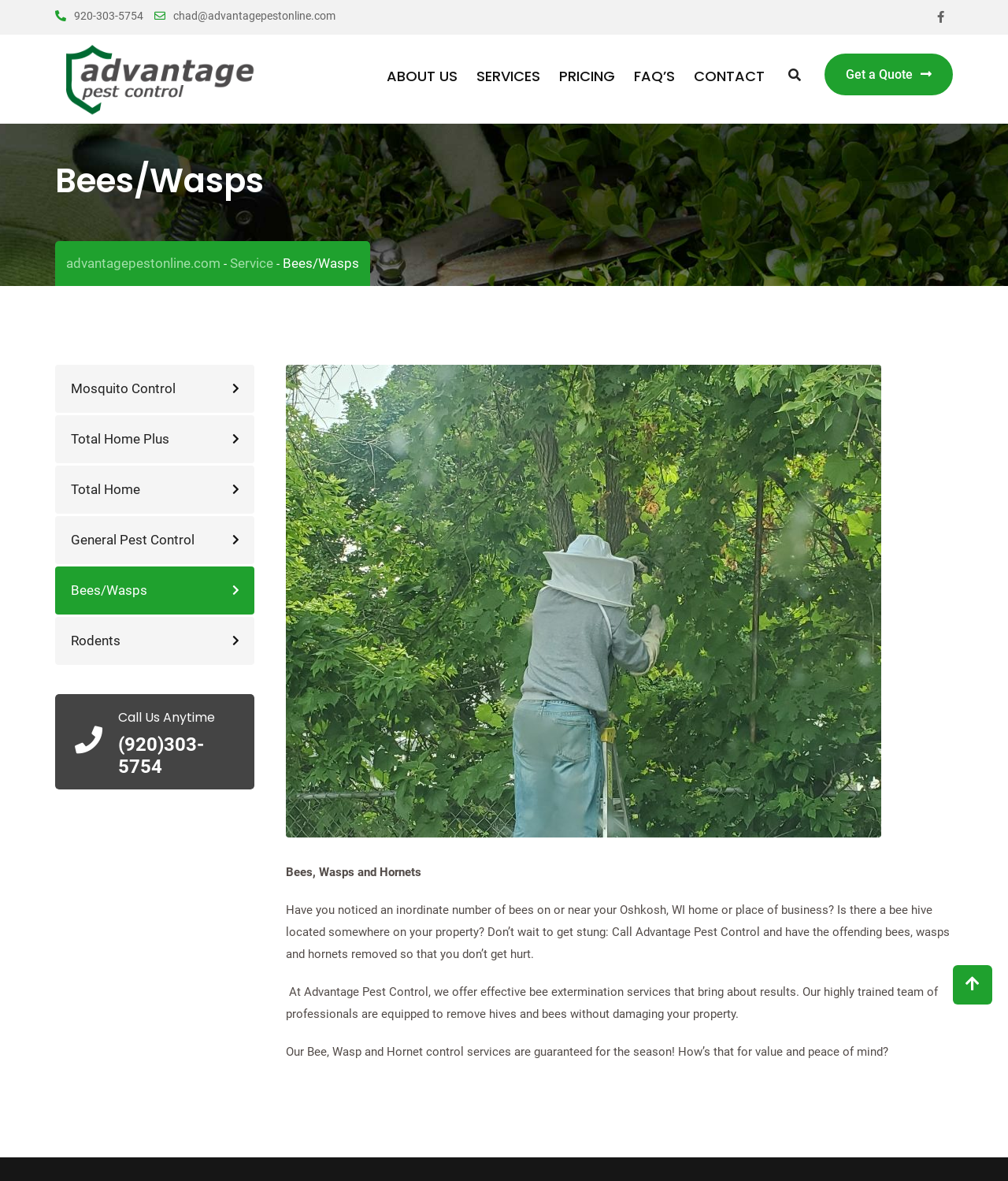Respond to the question below with a concise word or phrase:
What is the purpose of the 'Get a Quote' button?

To request a quote